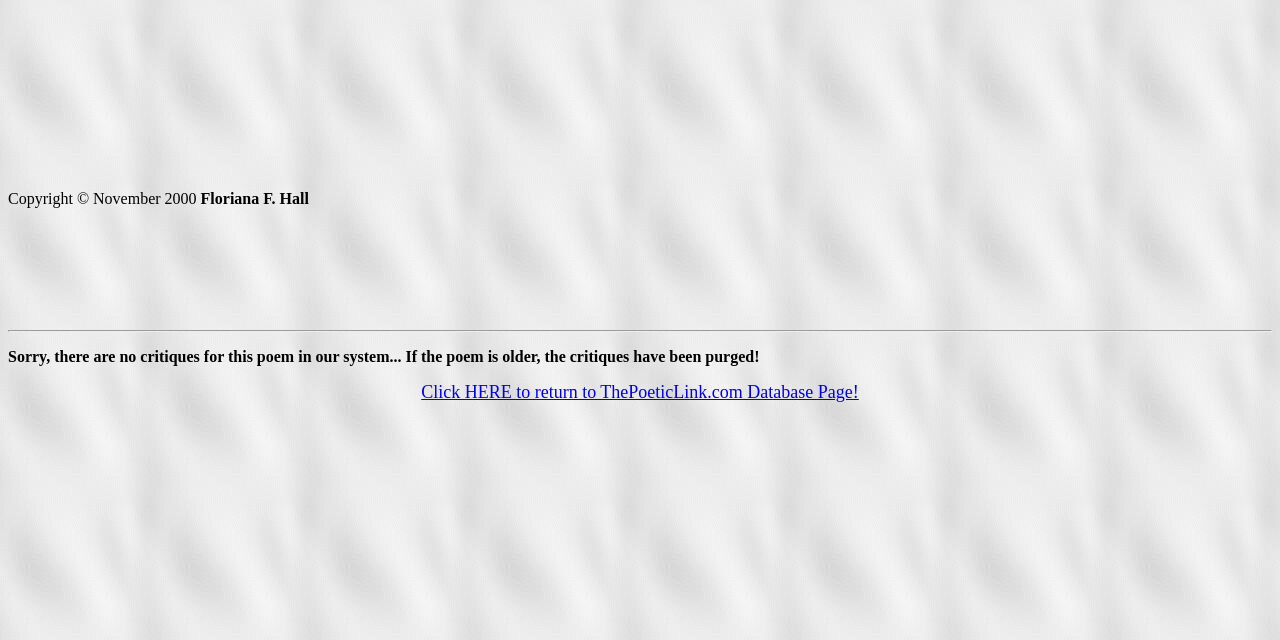Given the webpage screenshot and the description, determine the bounding box coordinates (top-left x, top-left y, bottom-right x, bottom-right y) that define the location of the UI element matching this description: 21.03.202121.03.2021

None